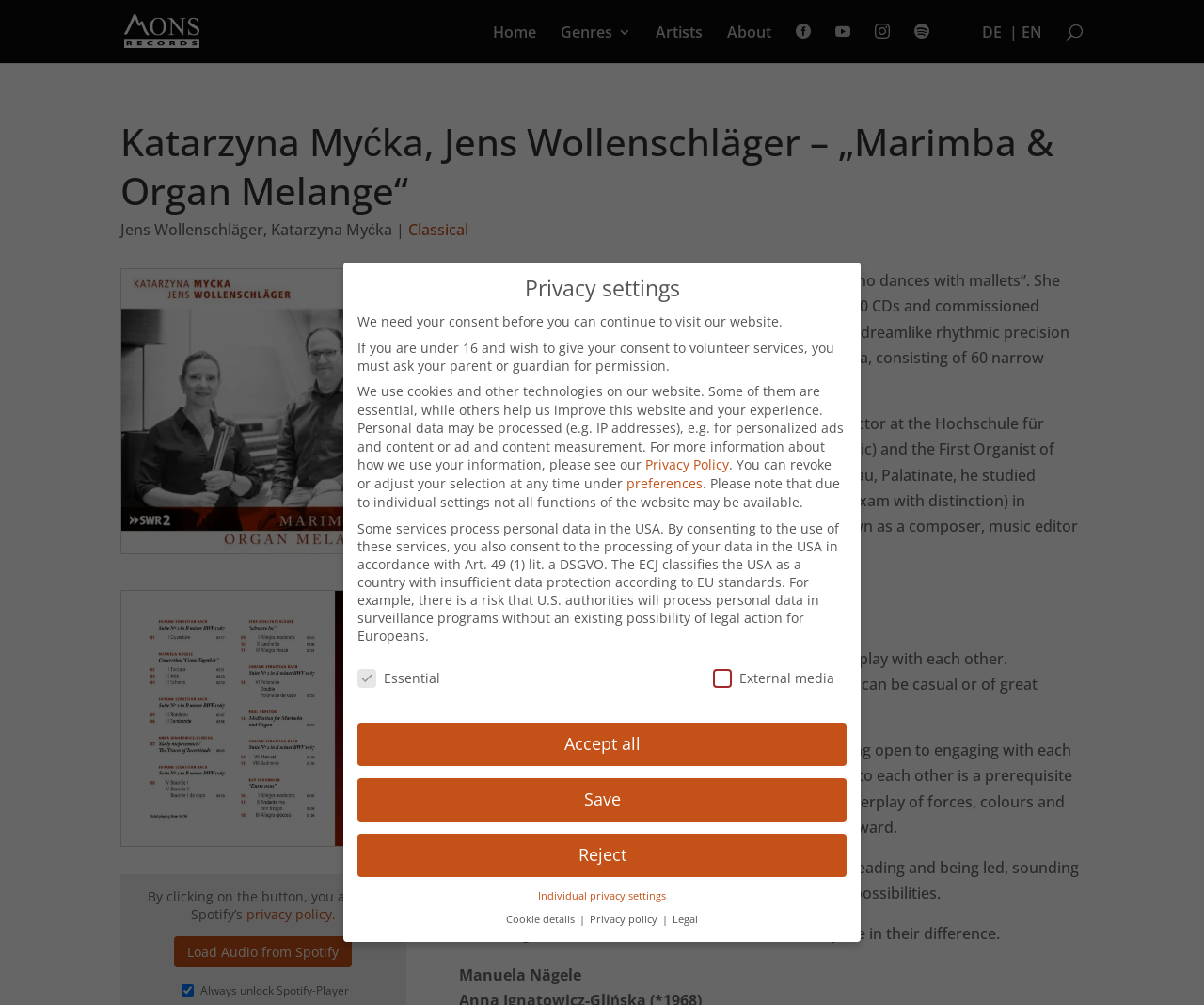Find the bounding box coordinates of the element you need to click on to perform this action: 'Learn about Katarzyna Myćka'. The coordinates should be represented by four float values between 0 and 1, in the format [left, top, right, bottom].

[0.381, 0.269, 0.49, 0.29]